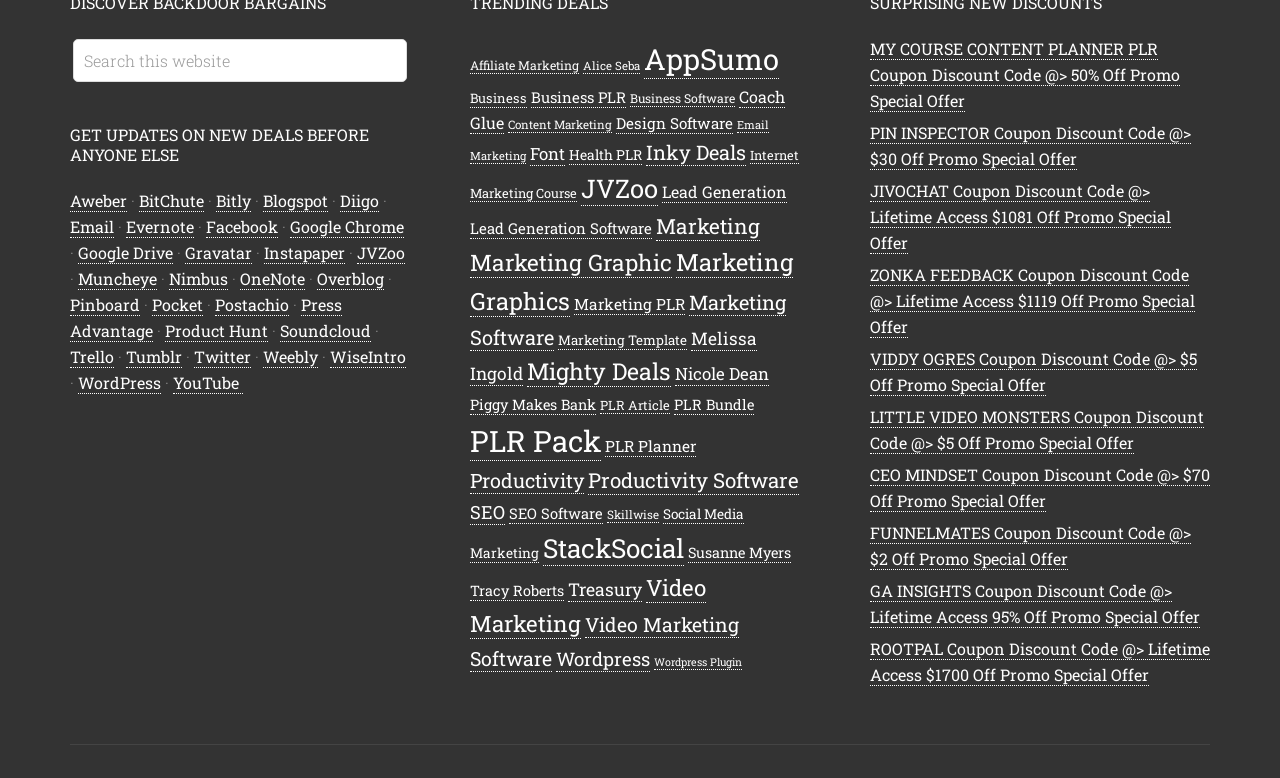Please respond to the question with a concise word or phrase:
How many links are there in the links section?

Over 40